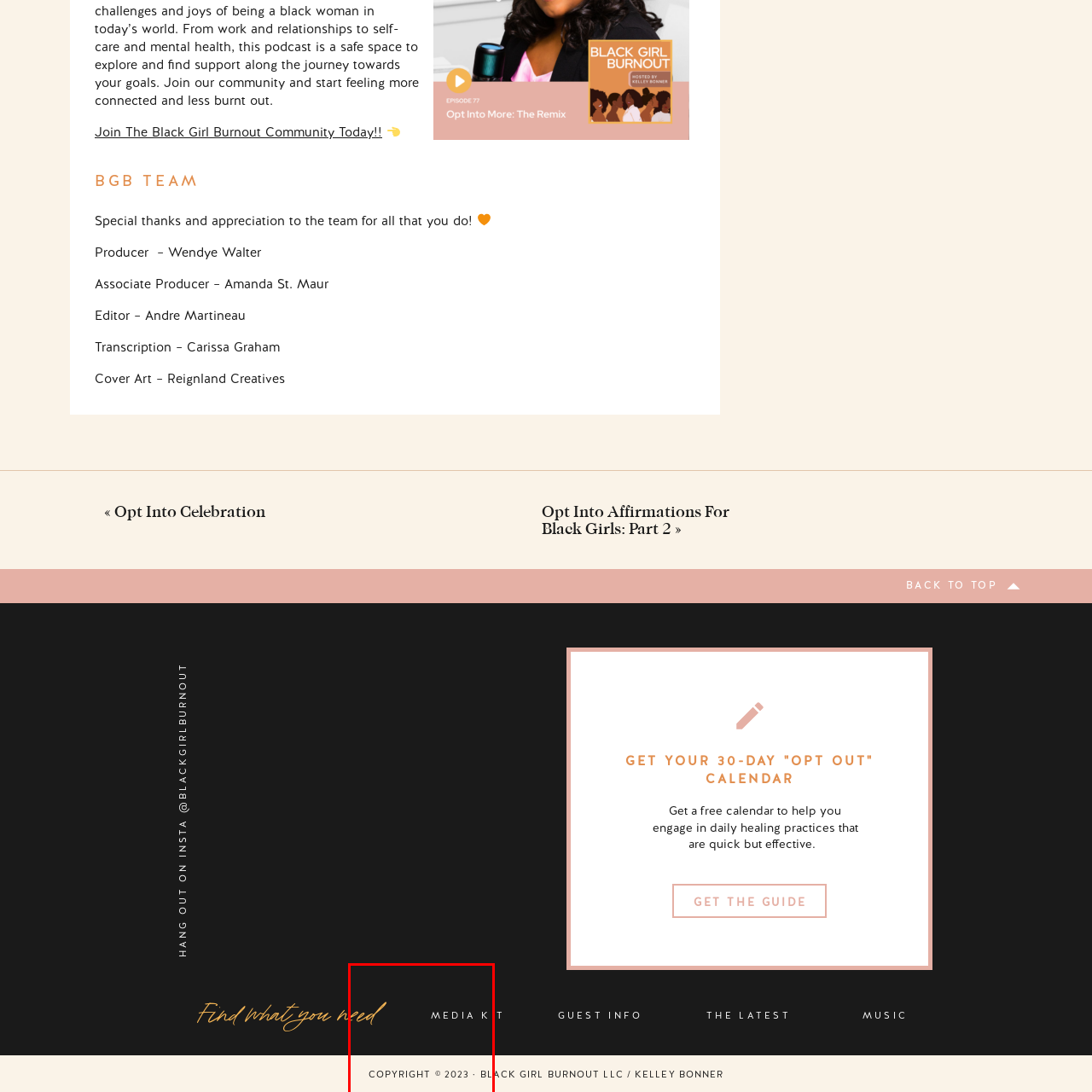What is the background color?
Please examine the image within the red bounding box and provide a comprehensive answer based on the visual details you observe.

The caption describes the background as 'dark', which suggests that the background color is a shade of dark, possibly black or a dark tone.